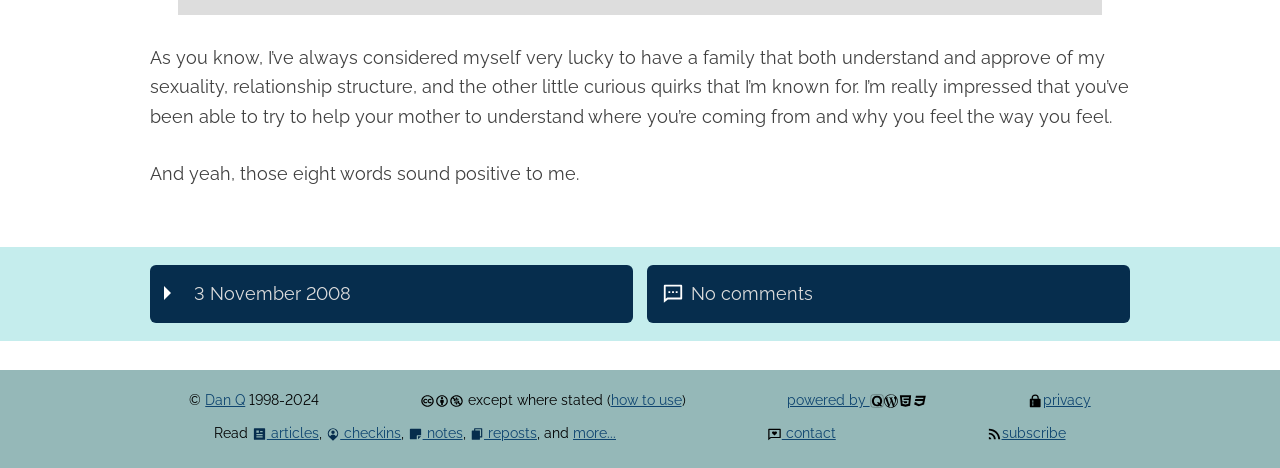What is the platform used to power the website?
Answer briefly with a single word or phrase based on the image.

WordPress